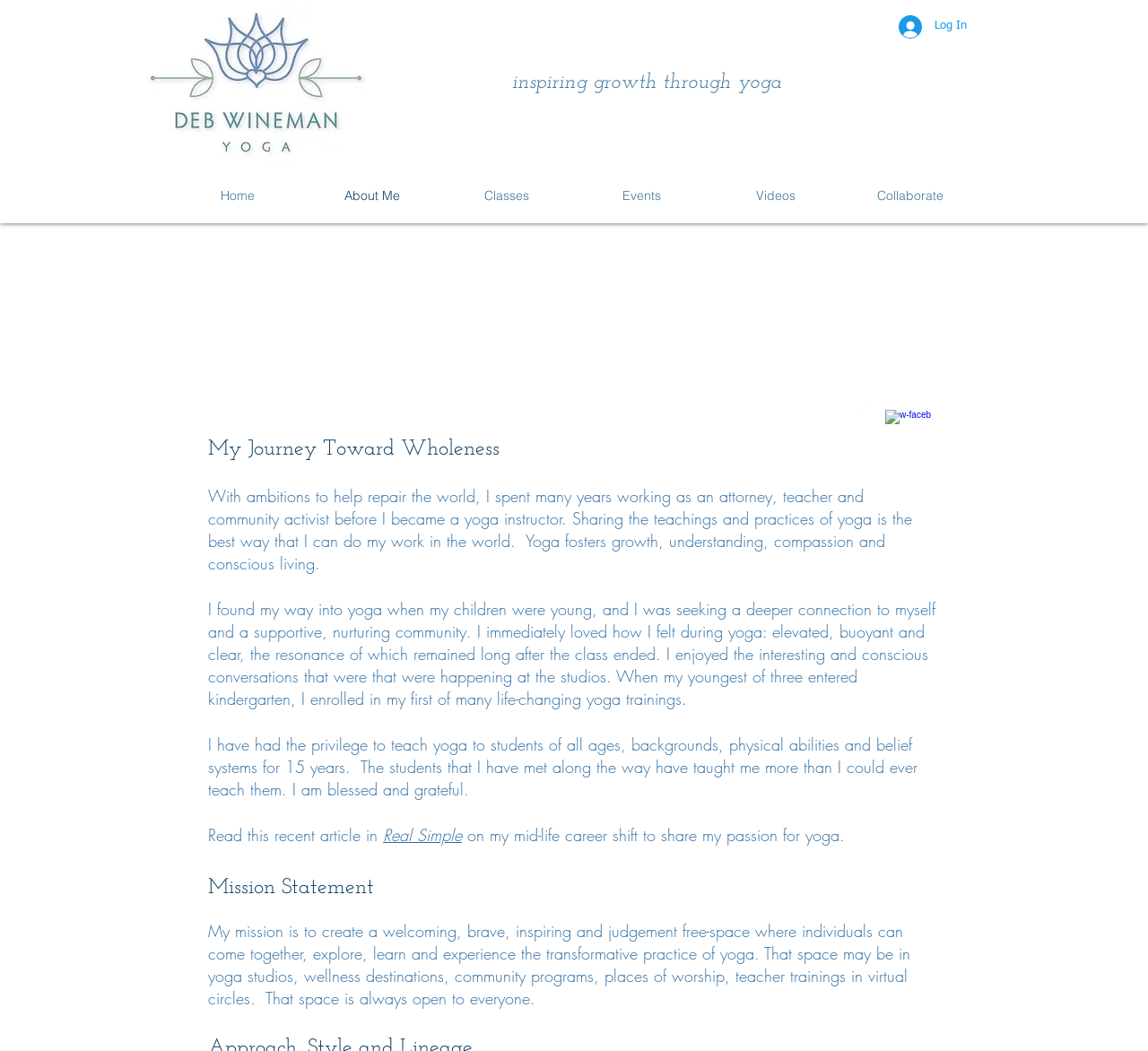Provide the bounding box coordinates for the UI element described in this sentence: "About Me". The coordinates should be four float values between 0 and 1, i.e., [left, top, right, bottom].

[0.266, 0.165, 0.383, 0.207]